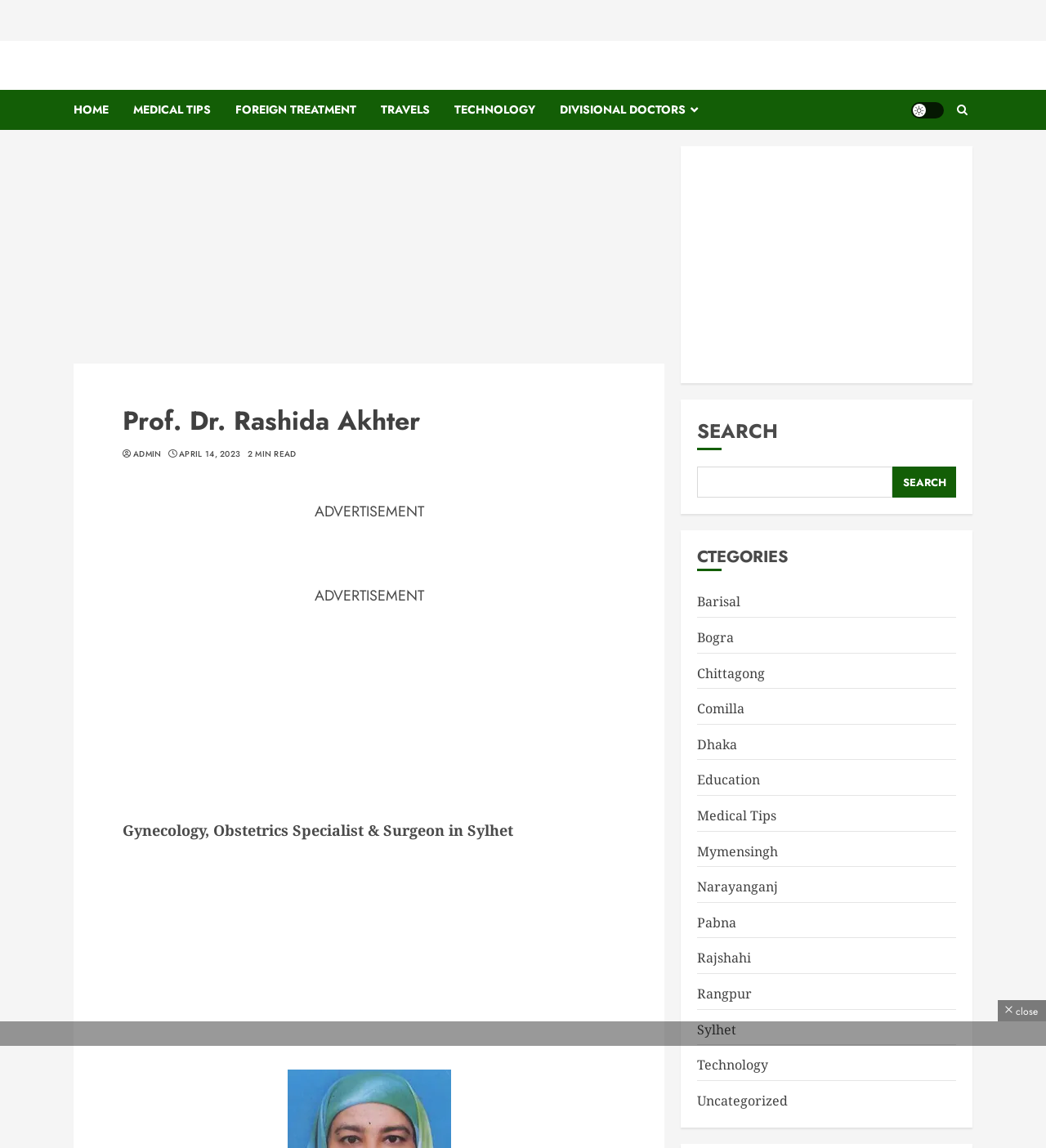Summarize the webpage comprehensively, mentioning all visible components.

This webpage is about Prof. Dr. Rashida Akhter, a gynecology, obstetrics specialist, and surgeon in Sylhet. At the top, there is a navigation menu with links to different sections, including "HOME", "MEDICAL TIPS", "FOREIGN TREATMENT", "TRAVELS", "TECHNOLOGY", and "DIVISIONAL DOCTORS". 

Below the navigation menu, there is a header section with the doctor's name, "Prof. Dr. Rashida Akhter", and two links, "ADMIN" and "APRIL 14, 2023", on the left side. On the right side of the header section, there is a text "2 MIN READ". 

Under the header section, there is an advertisement section with the text "ADVERTISEMENT". 

The main content of the webpage is divided into two columns. The left column has a heading "CTEGORIES" and lists 14 links to different categories, including cities and medical topics. The right column has a search box with a button labeled "Search" and a text "SEARCH" above it. 

At the bottom right corner of the webpage, there is a button labeled "close".